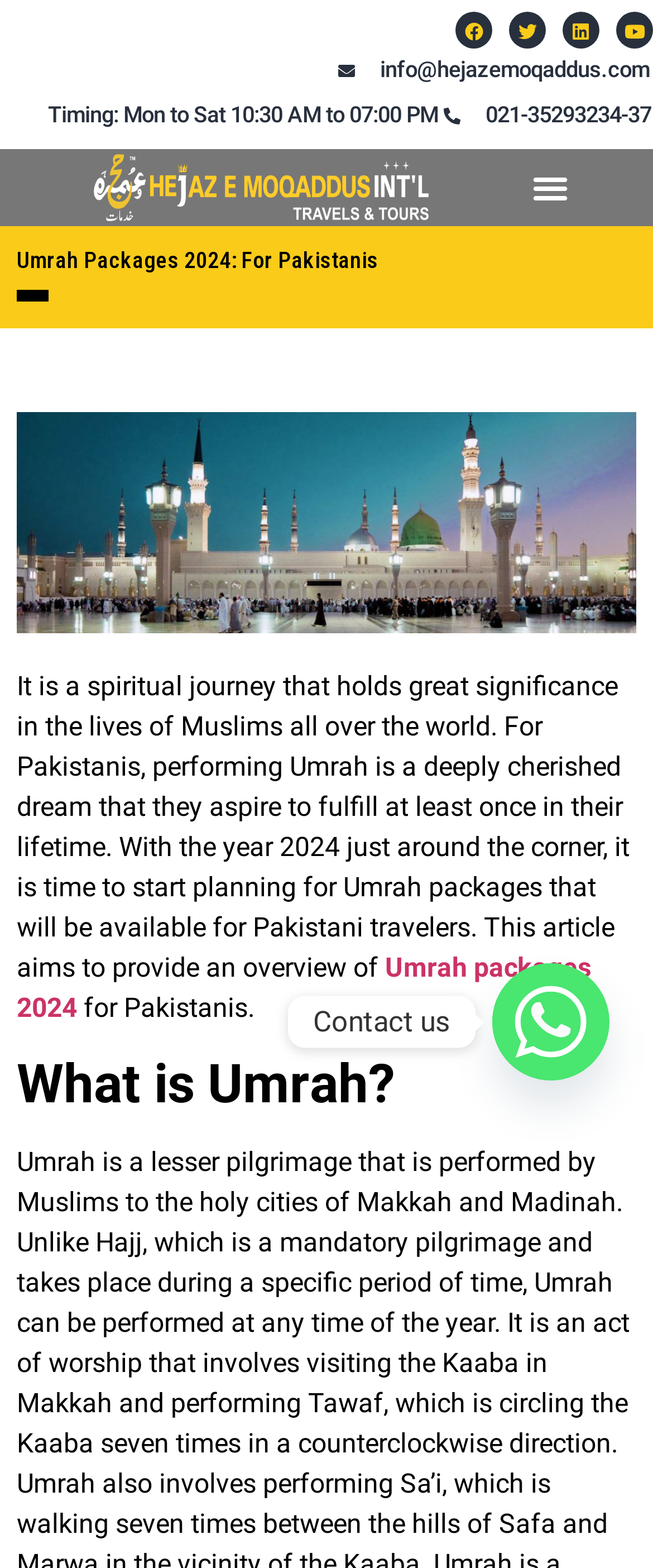What is the contact email address?
Based on the image, answer the question with as much detail as possible.

I found the contact email address by looking at the link element with the text 'info@hejazemoqaddus.com' which is located at the top of the webpage.